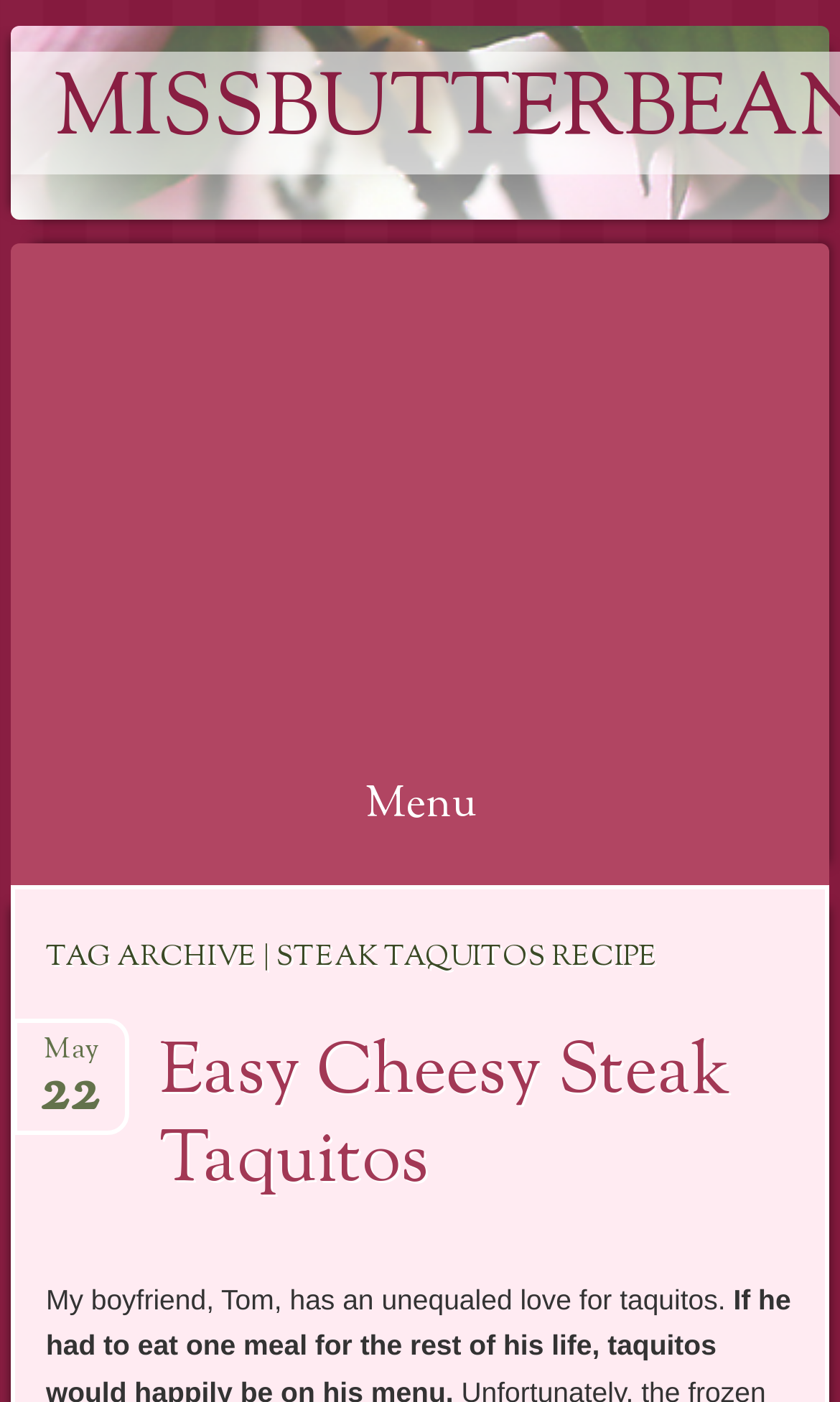Utilize the details in the image to give a detailed response to the question: When was the recipe posted?

The date of the recipe post can be found near the title of the recipe, where it says 'May 22' in a link element.